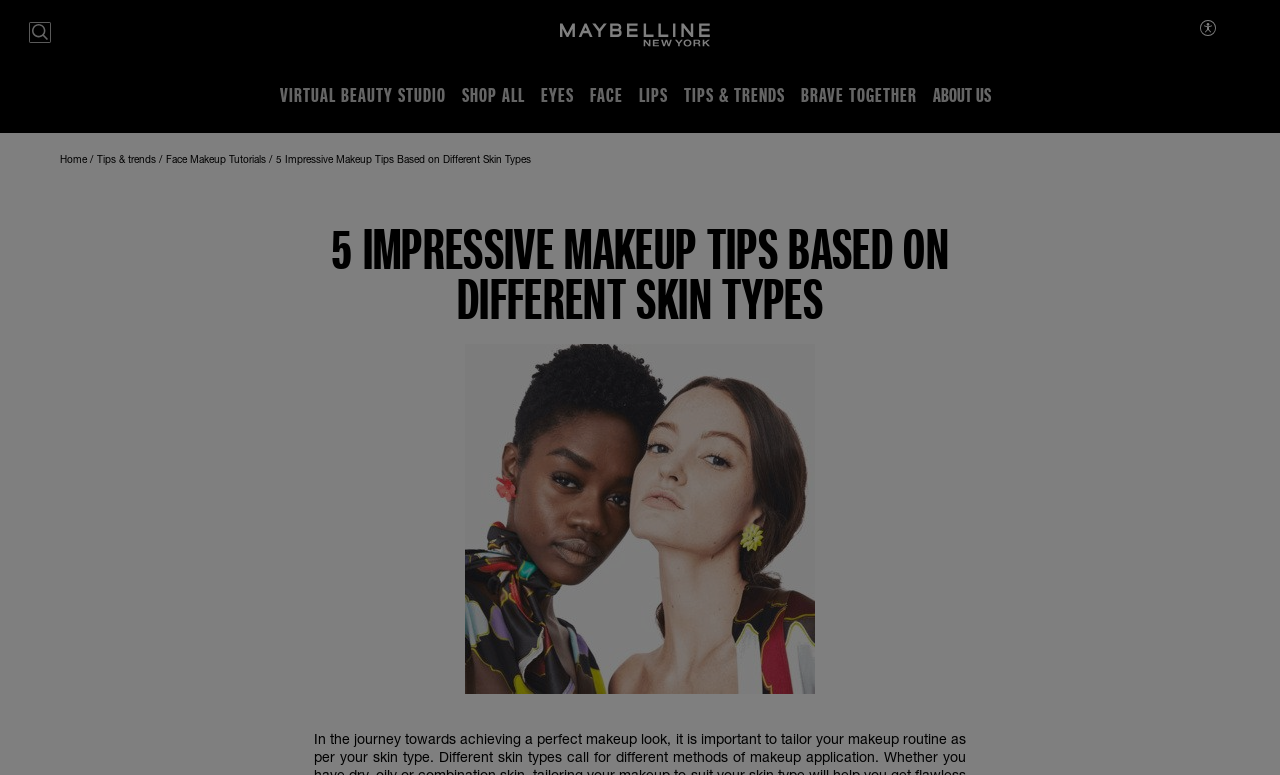Using the provided element description: "About us", identify the bounding box coordinates. The coordinates should be four floats between 0 and 1 in the order [left, top, right, bottom].

[0.729, 0.106, 0.774, 0.138]